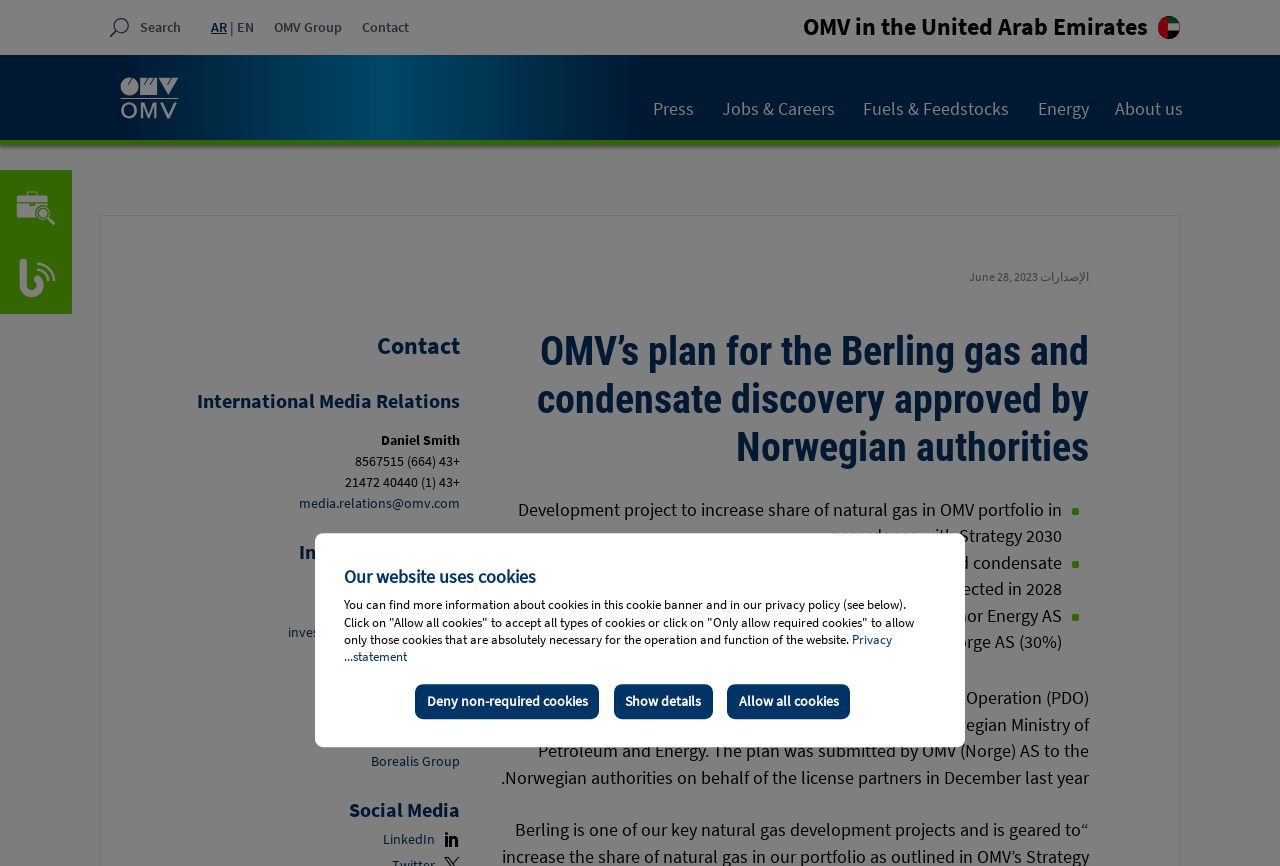What is the language of the webpage?
Using the information presented in the image, please offer a detailed response to the question.

I determined the language of the webpage by looking at the top-right corner of the webpage, where I found the language selection option with 'EN' selected, indicating that the webpage is currently in English.